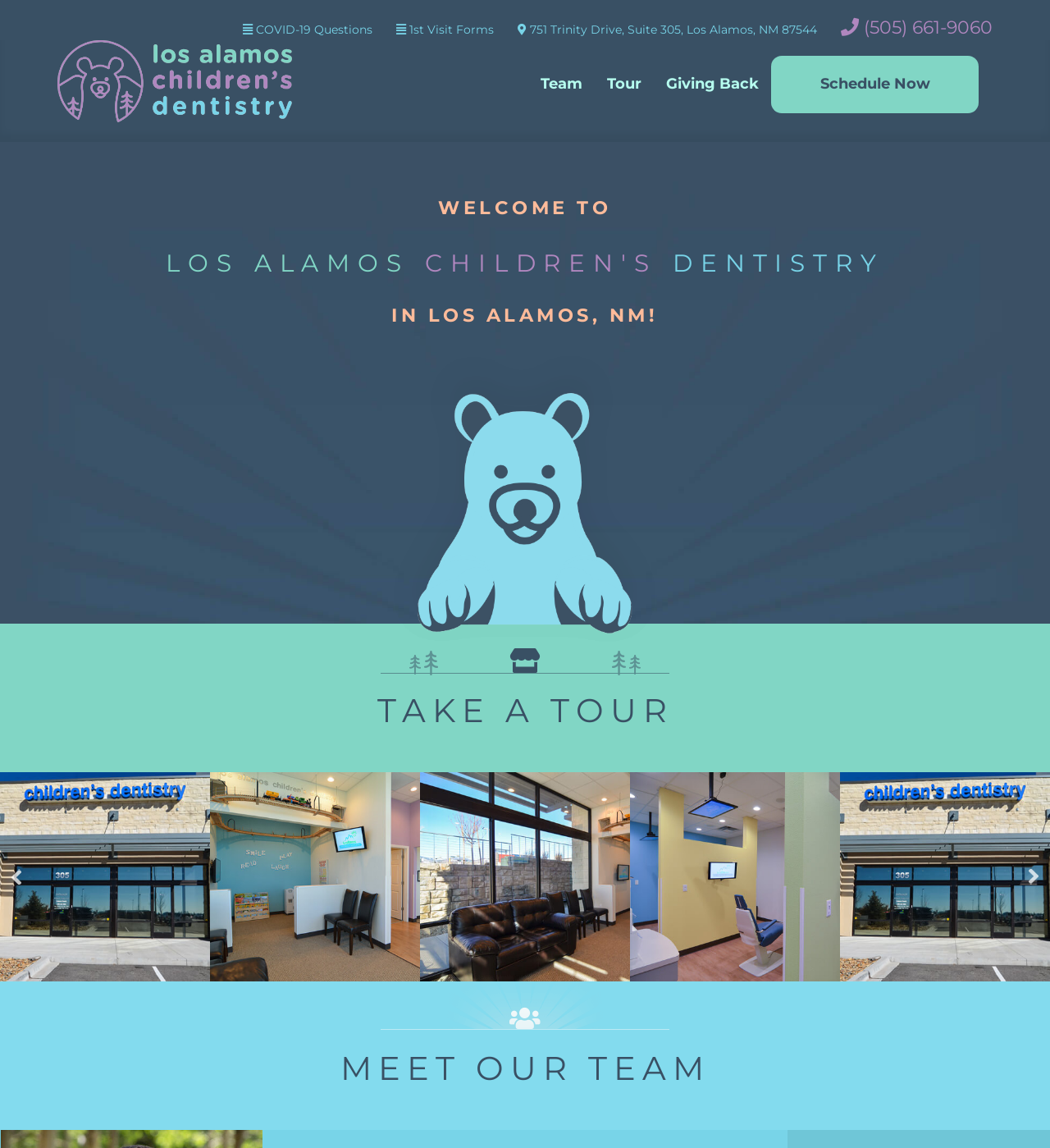What is the purpose of the 'Schedule Now' button?
Give a single word or phrase answer based on the content of the image.

To schedule an appointment